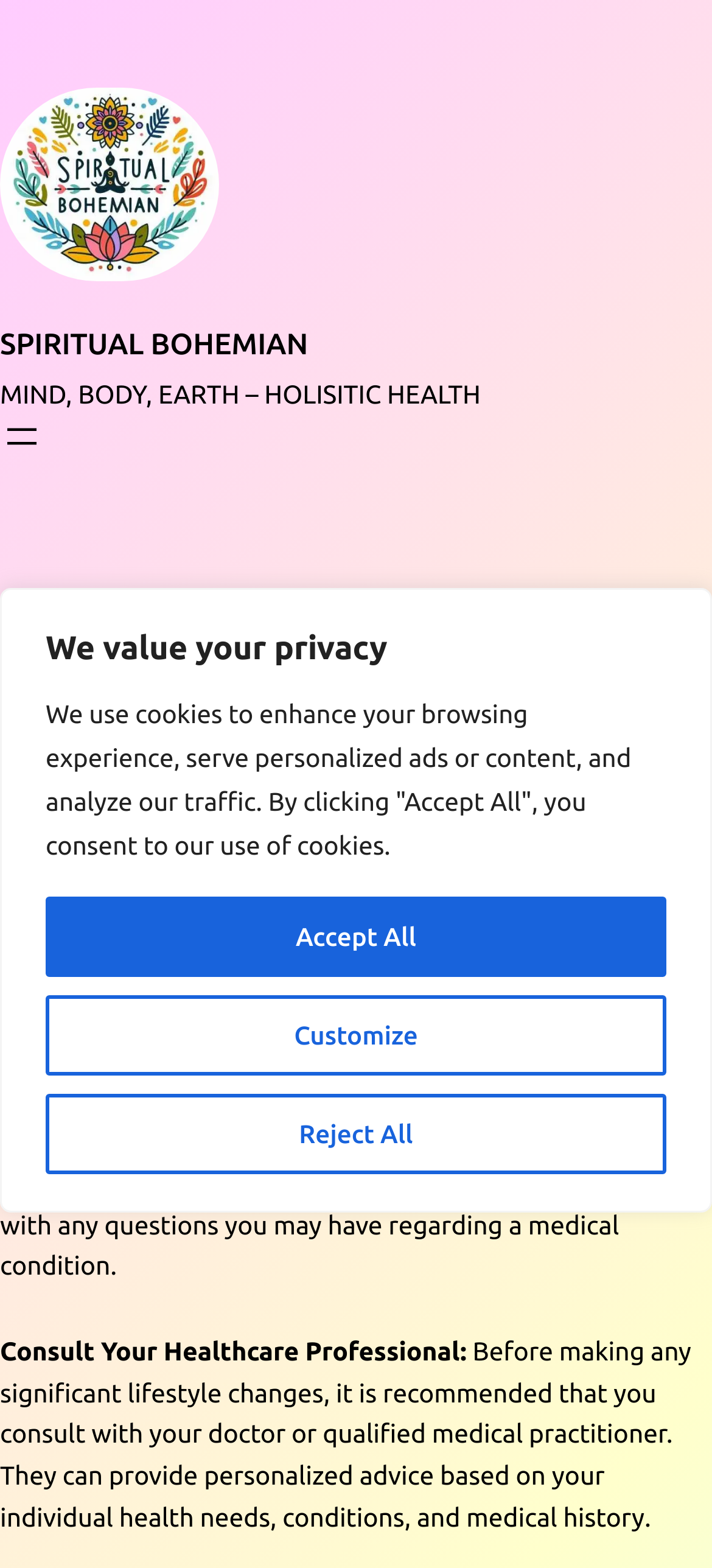What is the topic of the blog?
With the help of the image, please provide a detailed response to the question.

I determined the topic of the blog by looking at the static text element that says 'MIND, BODY, EARTH – HOLISITIC HEALTH'. This suggests that the blog is focused on holistic health and wellness.